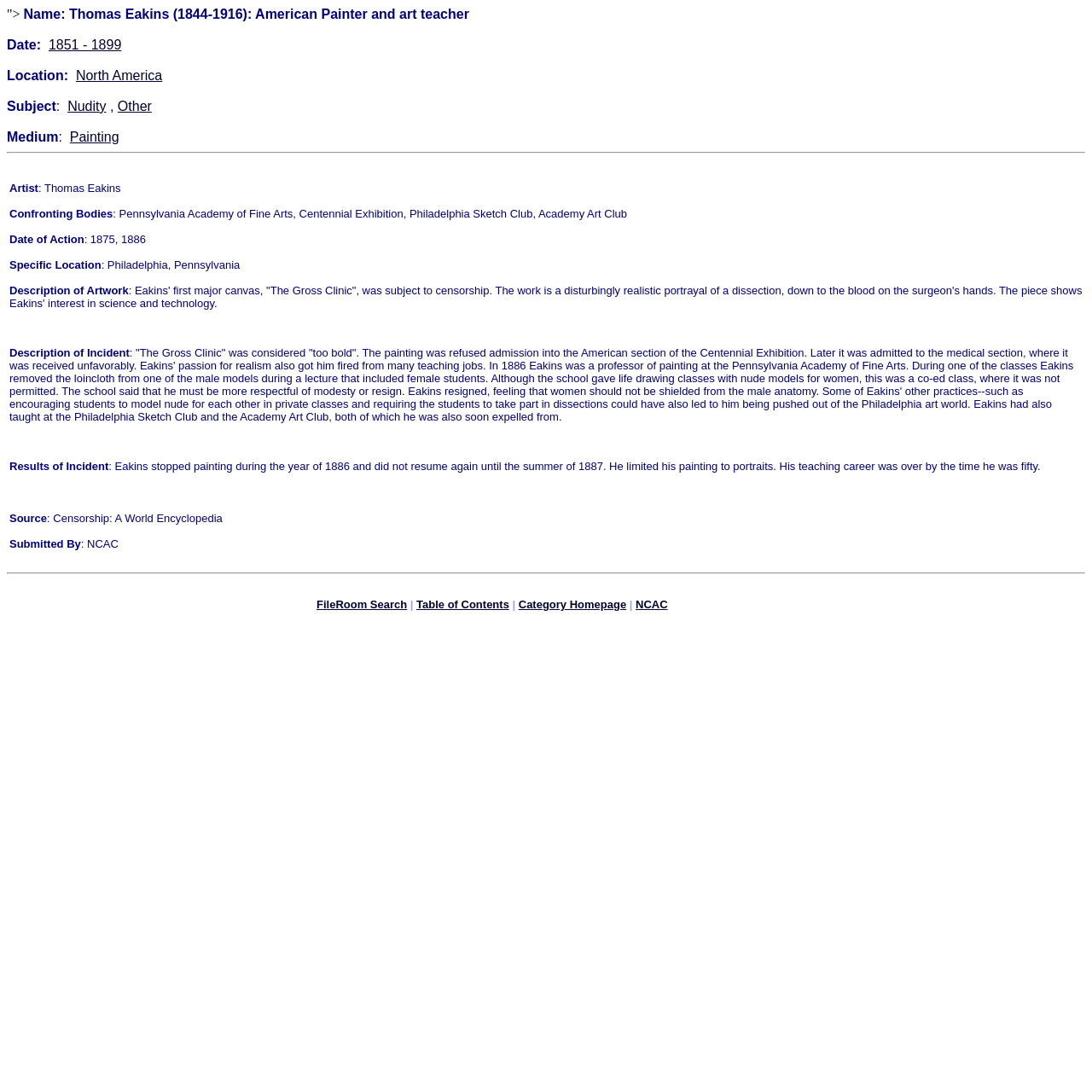What was the result of the incident?
Look at the screenshot and provide an in-depth answer.

The result of the incident is described in the 'Results of Incident' section, which states that Eakins stopped painting during the year of 1886 and did not resume again until the summer of 1887.